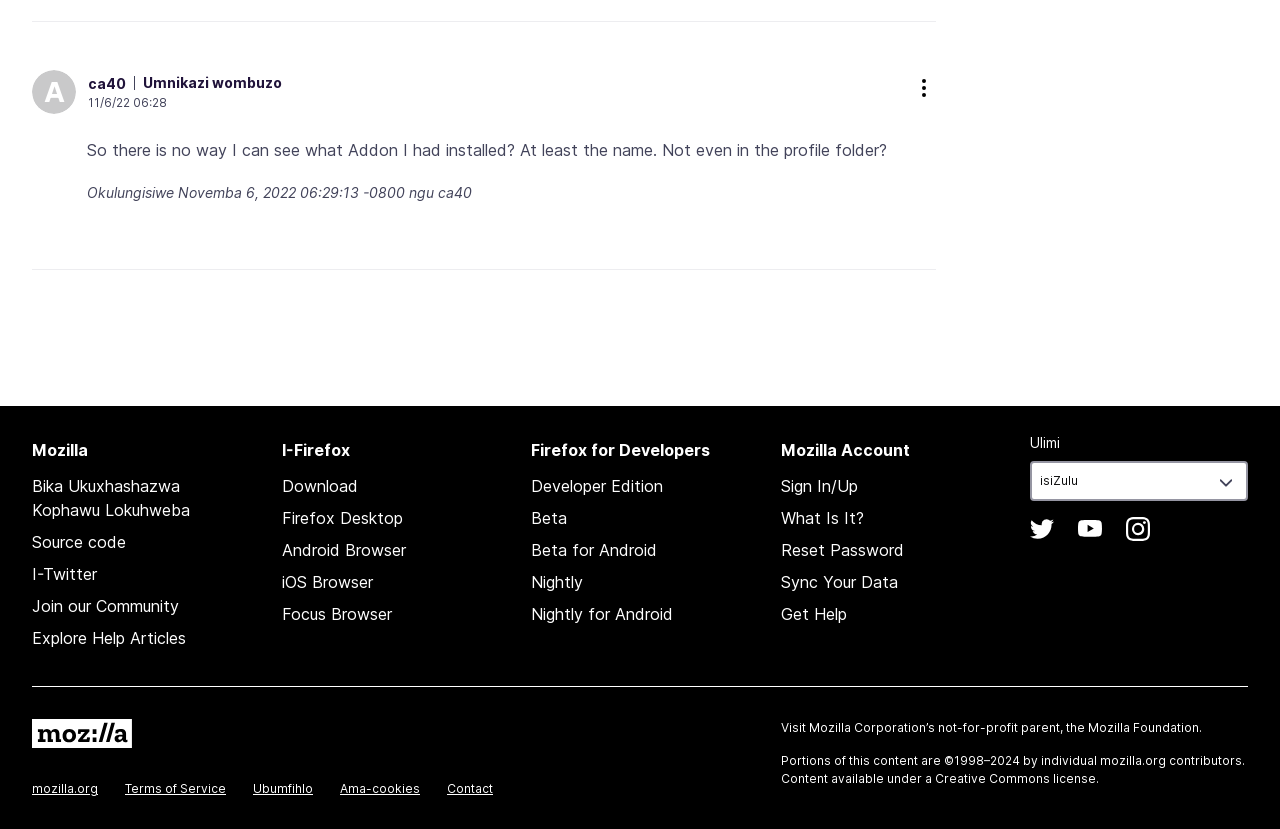Locate the UI element that matches the description Terms of Service in the webpage screenshot. Return the bounding box coordinates in the format (top-left x, top-left y, bottom-right x, bottom-right y), with values ranging from 0 to 1.

None